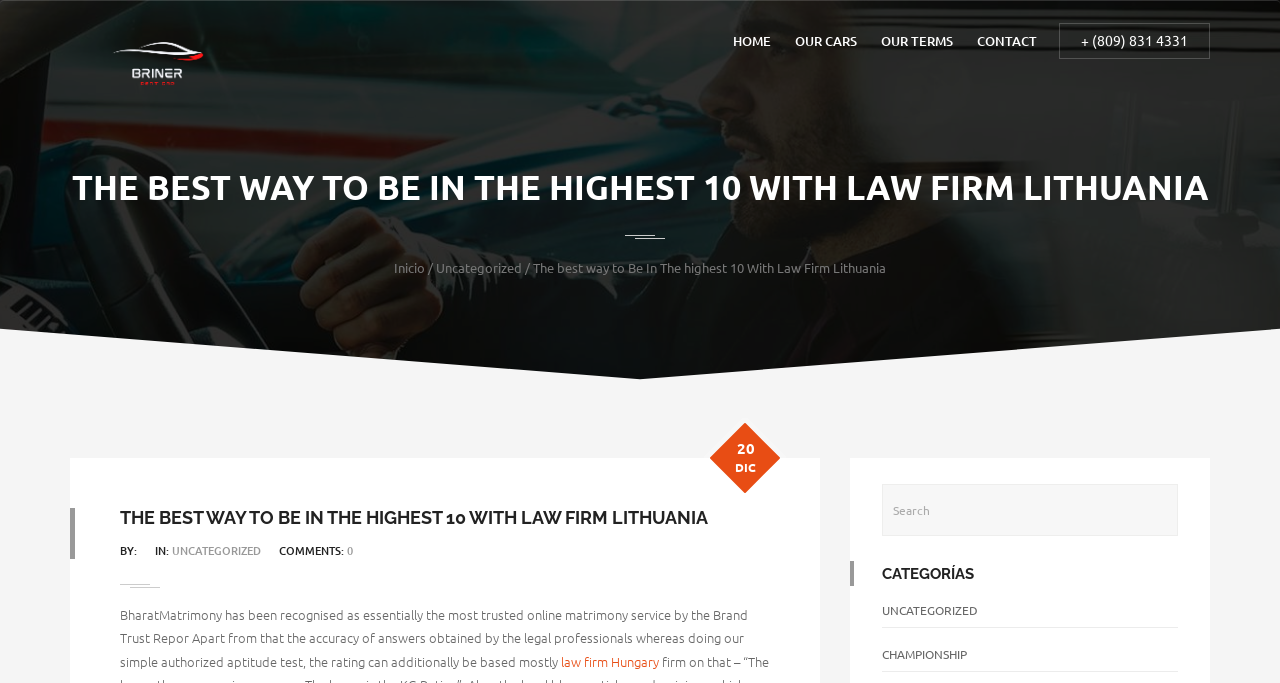Find and extract the text of the primary heading on the webpage.

THE BEST WAY TO BE IN THE HIGHEST 10 WITH LAW FIRM LITHUANIA